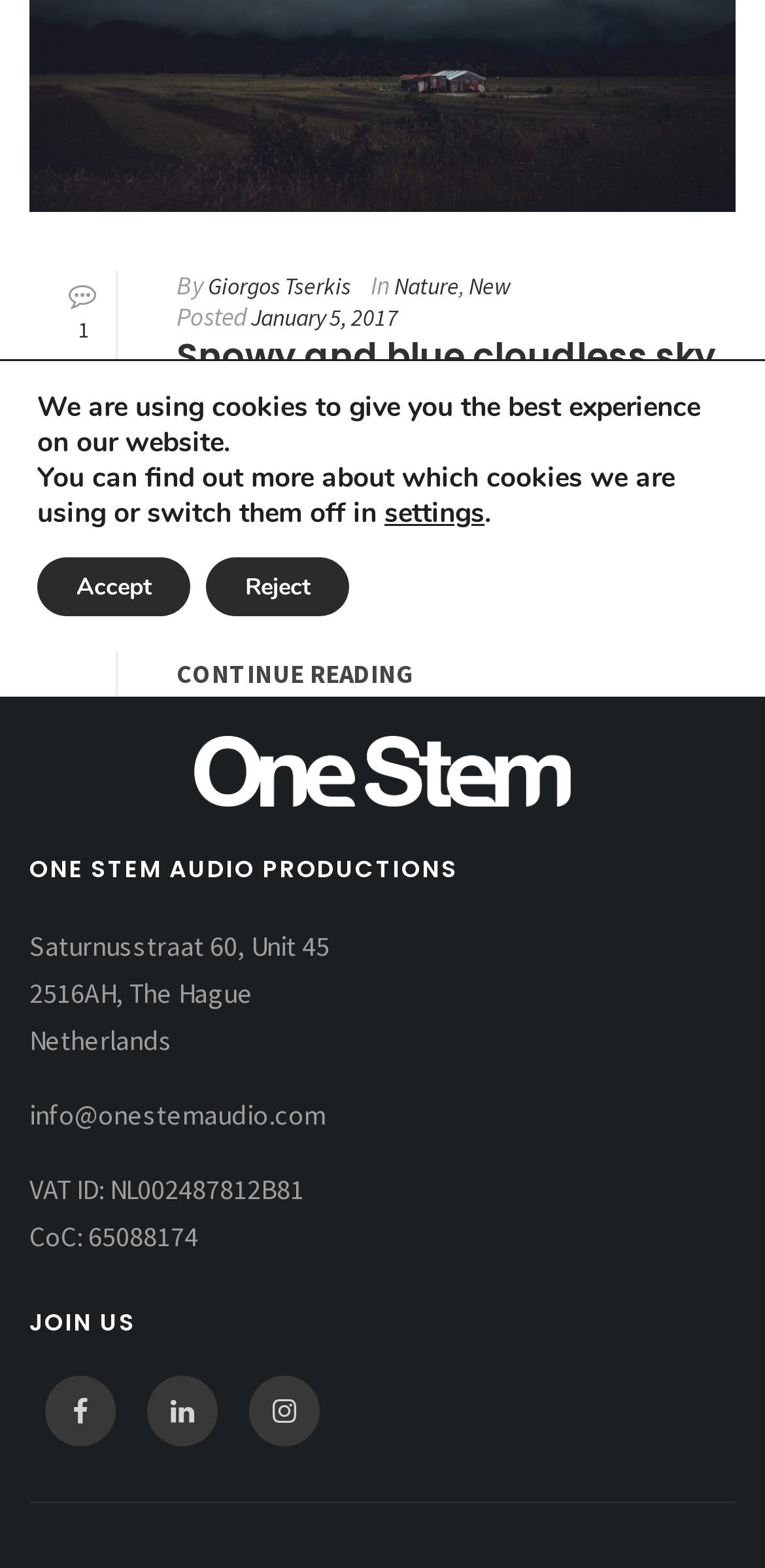Find the bounding box of the element with the following description: "Giorgos Tserkis". The coordinates must be four float numbers between 0 and 1, formatted as [left, top, right, bottom].

[0.272, 0.172, 0.459, 0.191]